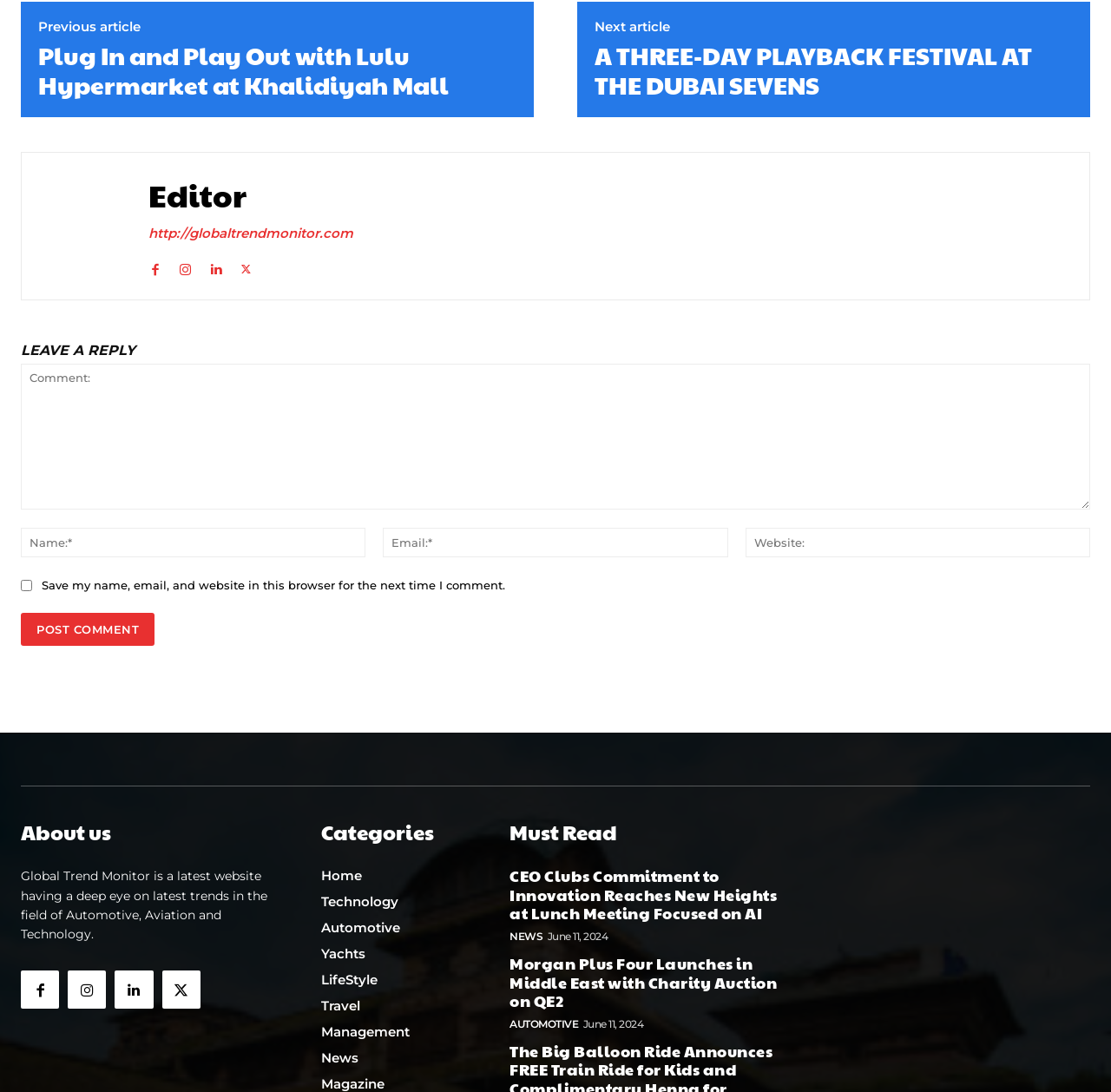Use a single word or phrase to answer the question: 
How many categories are listed?

7